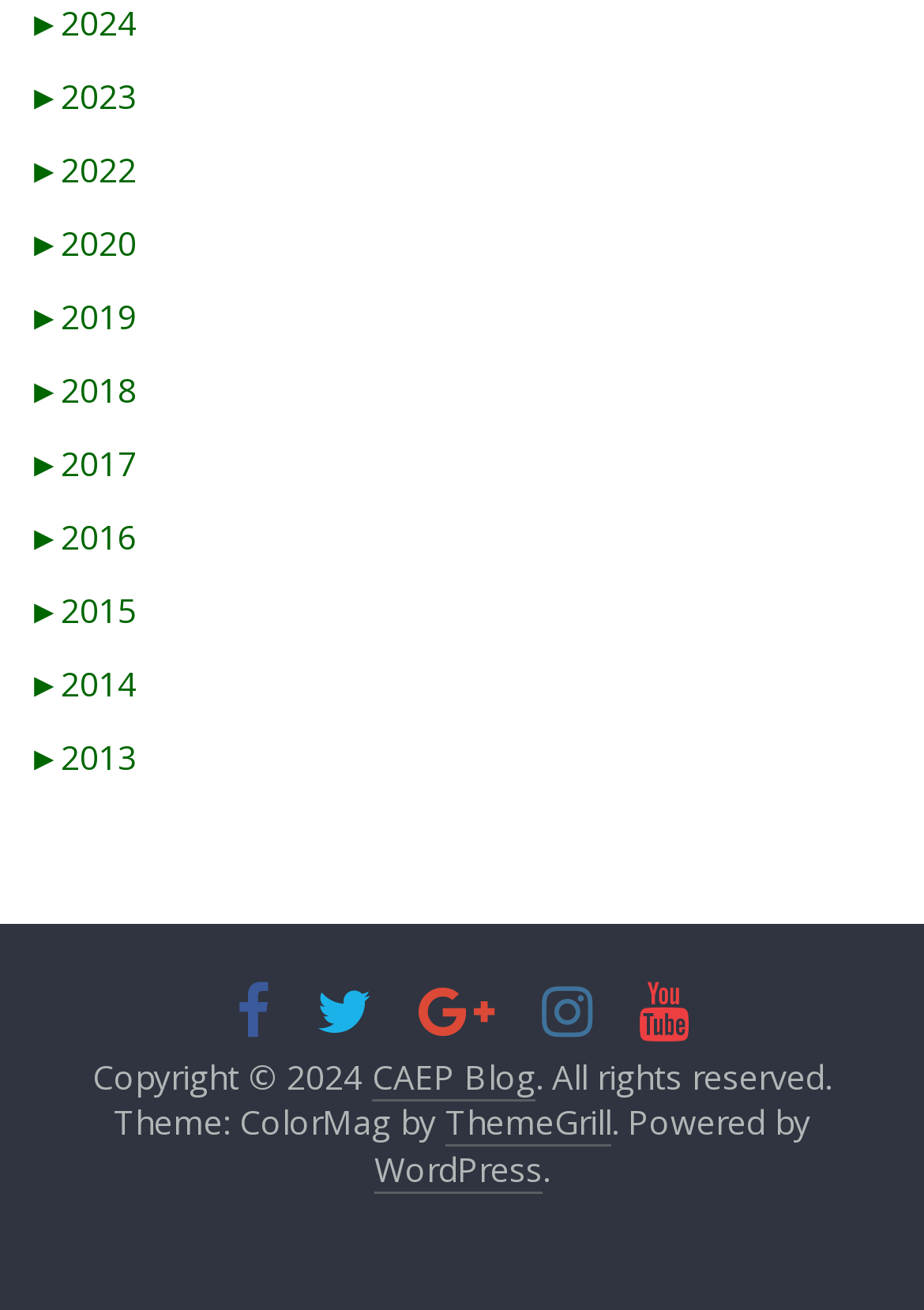Provide the bounding box for the UI element matching this description: "►2019".

[0.03, 0.223, 0.148, 0.258]